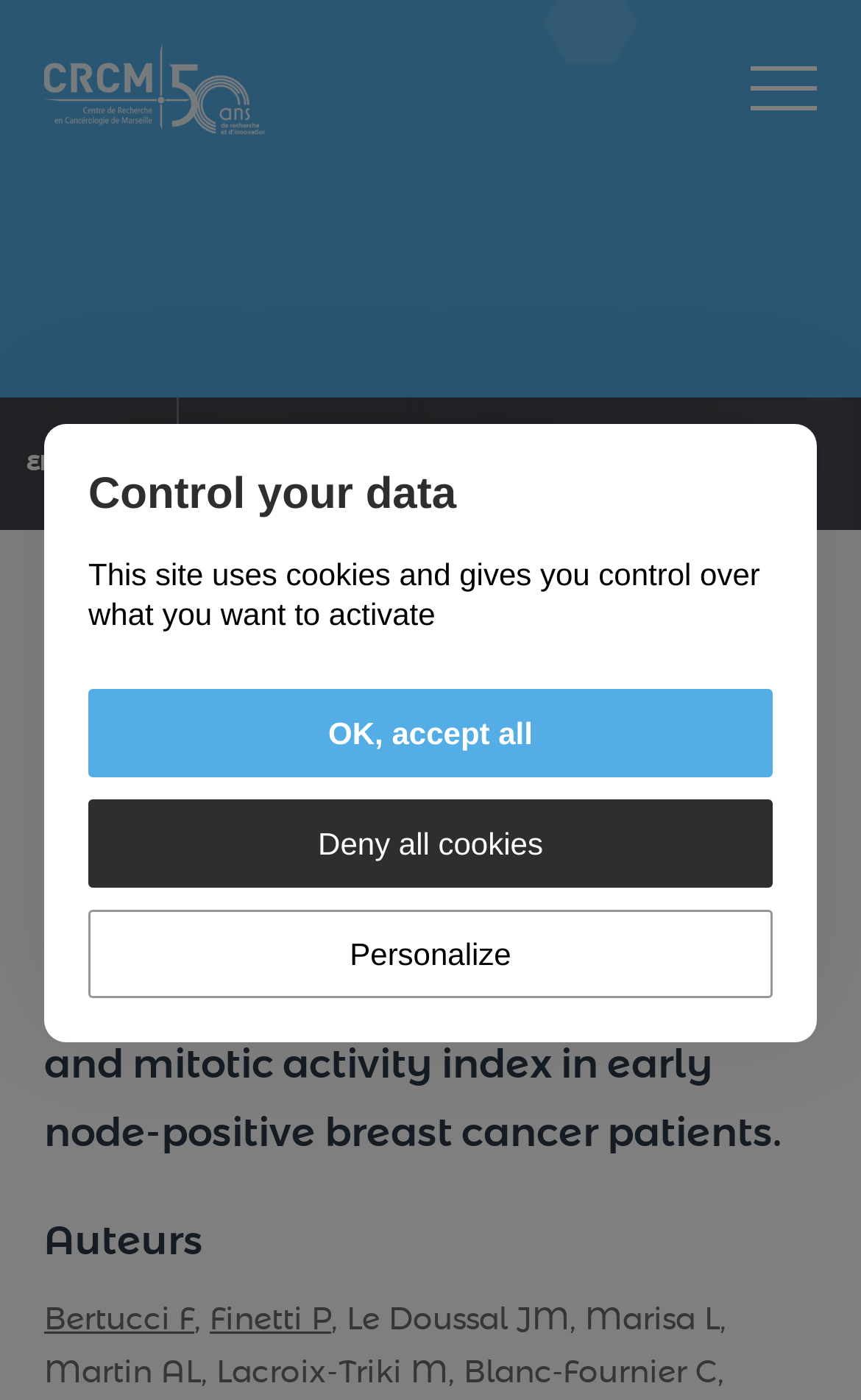Please provide a one-word or phrase answer to the question: 
What is the name of the first link in the header?

EN DIRECT